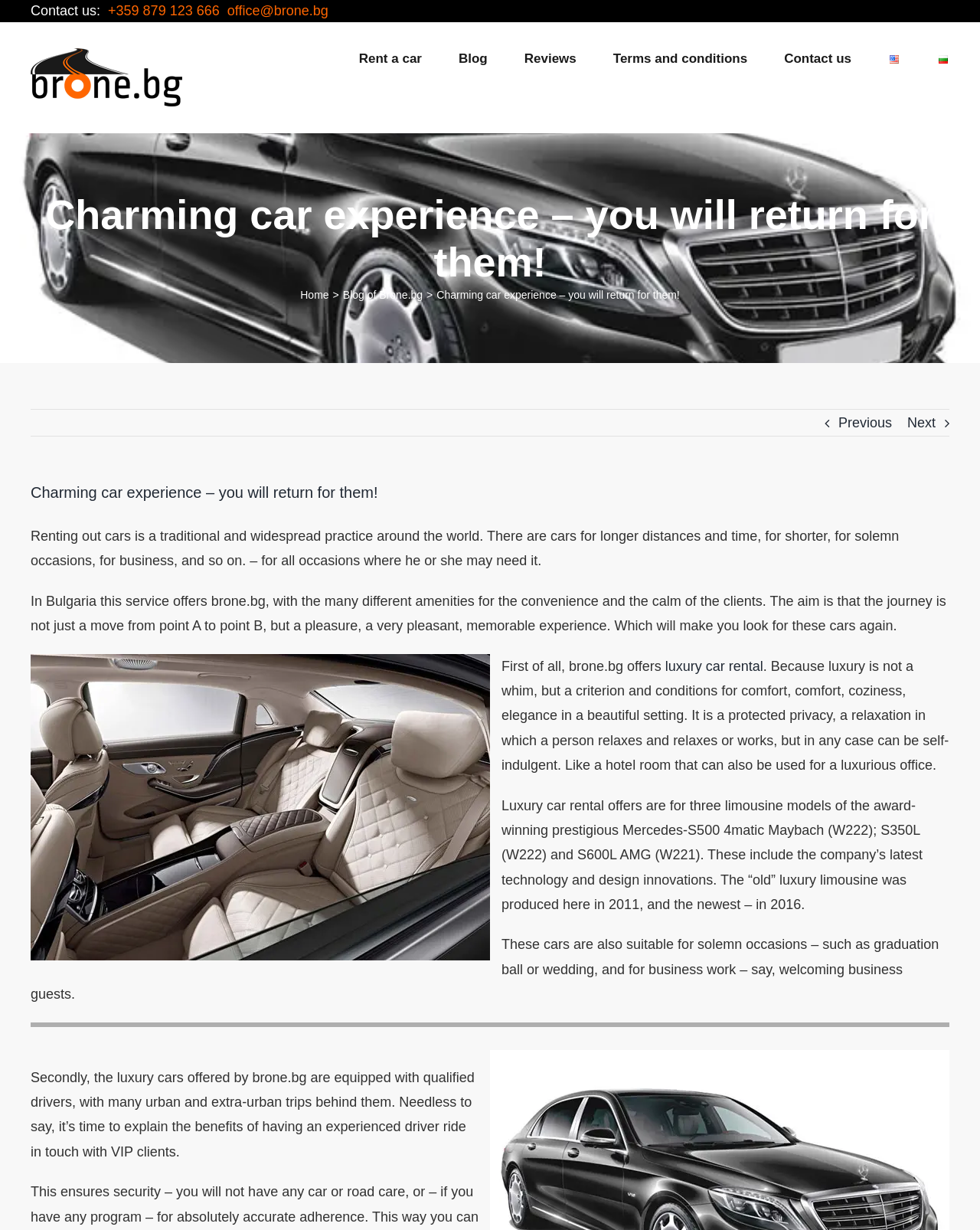Using the webpage screenshot and the element description Blog, determine the bounding box coordinates. Specify the coordinates in the format (top-left x, top-left y, bottom-right x, bottom-right y) with values ranging from 0 to 1.

[0.468, 0.018, 0.497, 0.077]